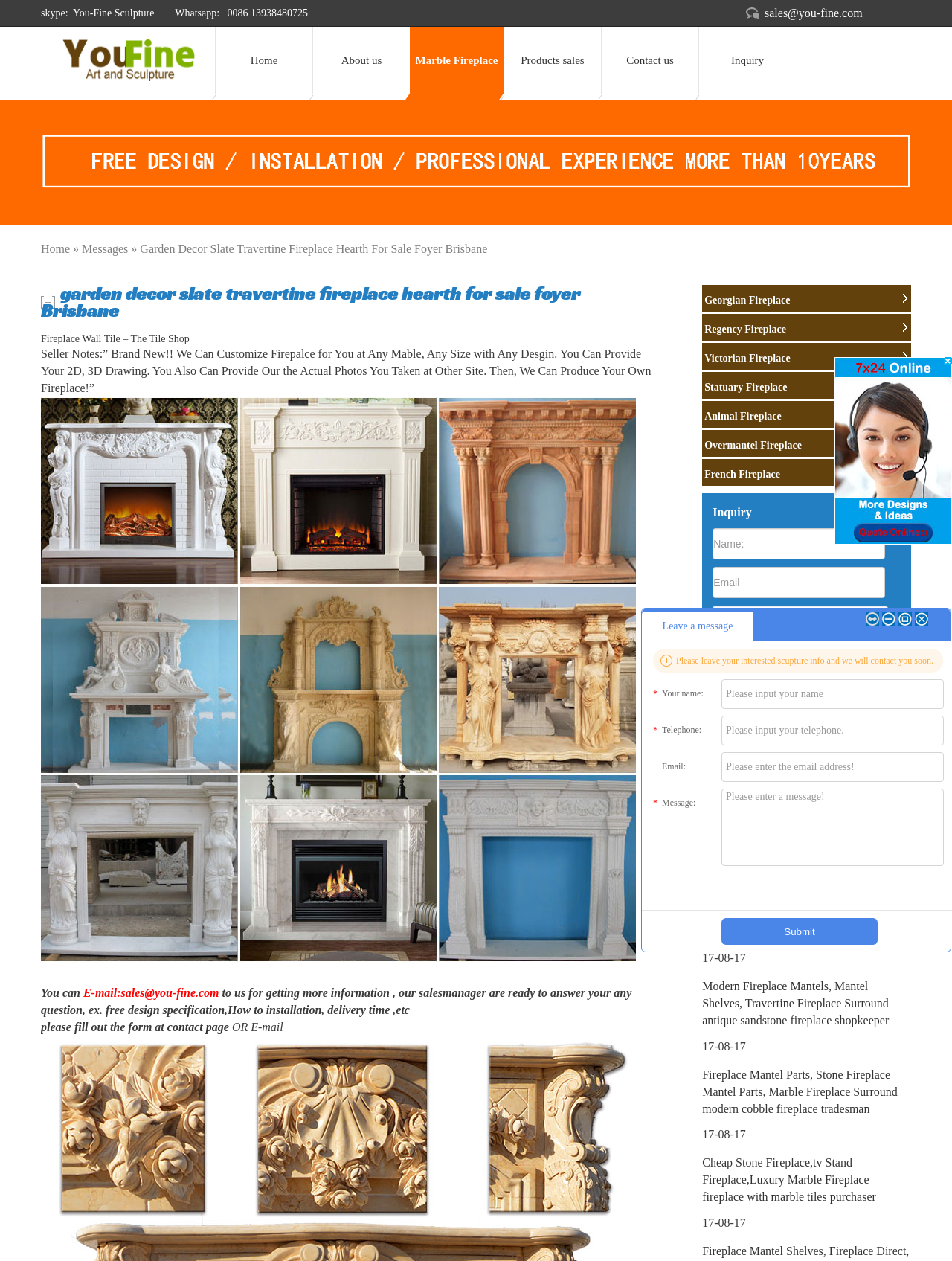Select the bounding box coordinates of the element I need to click to carry out the following instruction: "Fill out the 'Name' field".

[0.749, 0.419, 0.93, 0.444]